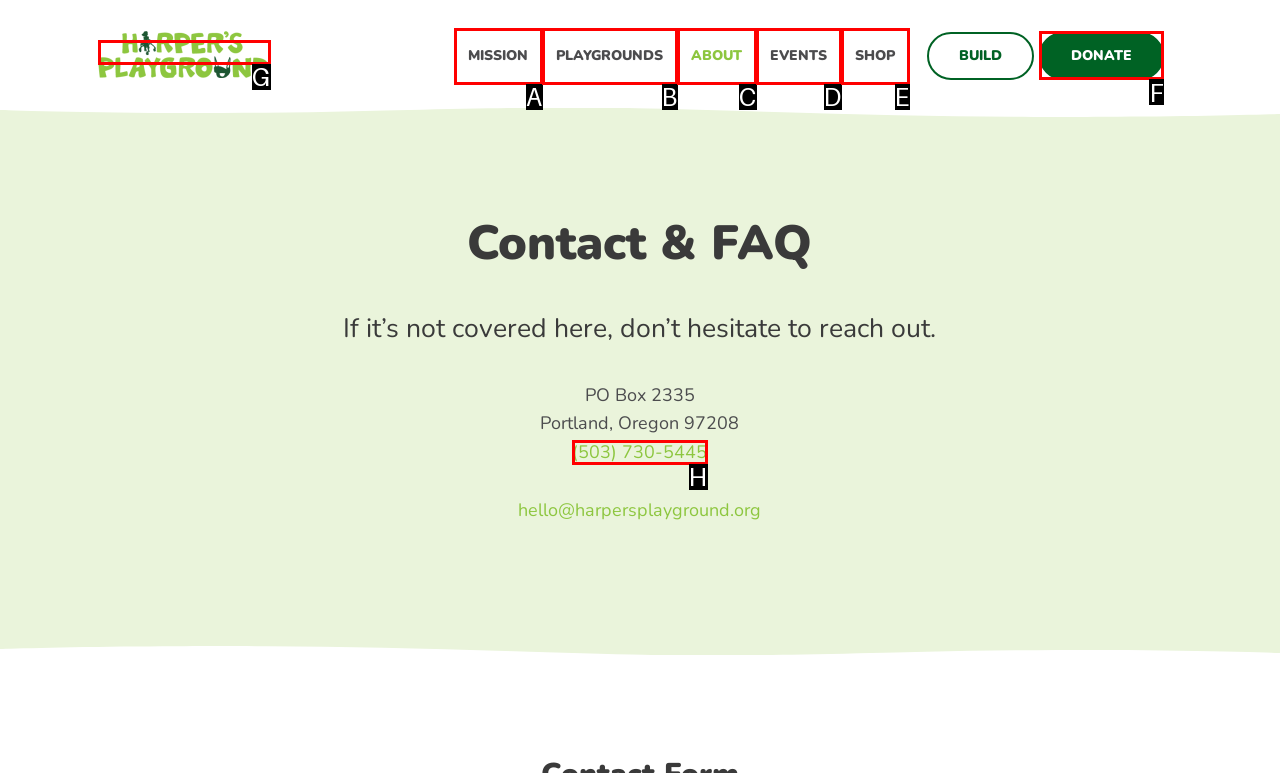Tell me which element should be clicked to achieve the following objective: Go to the DONATE page
Reply with the letter of the correct option from the displayed choices.

F